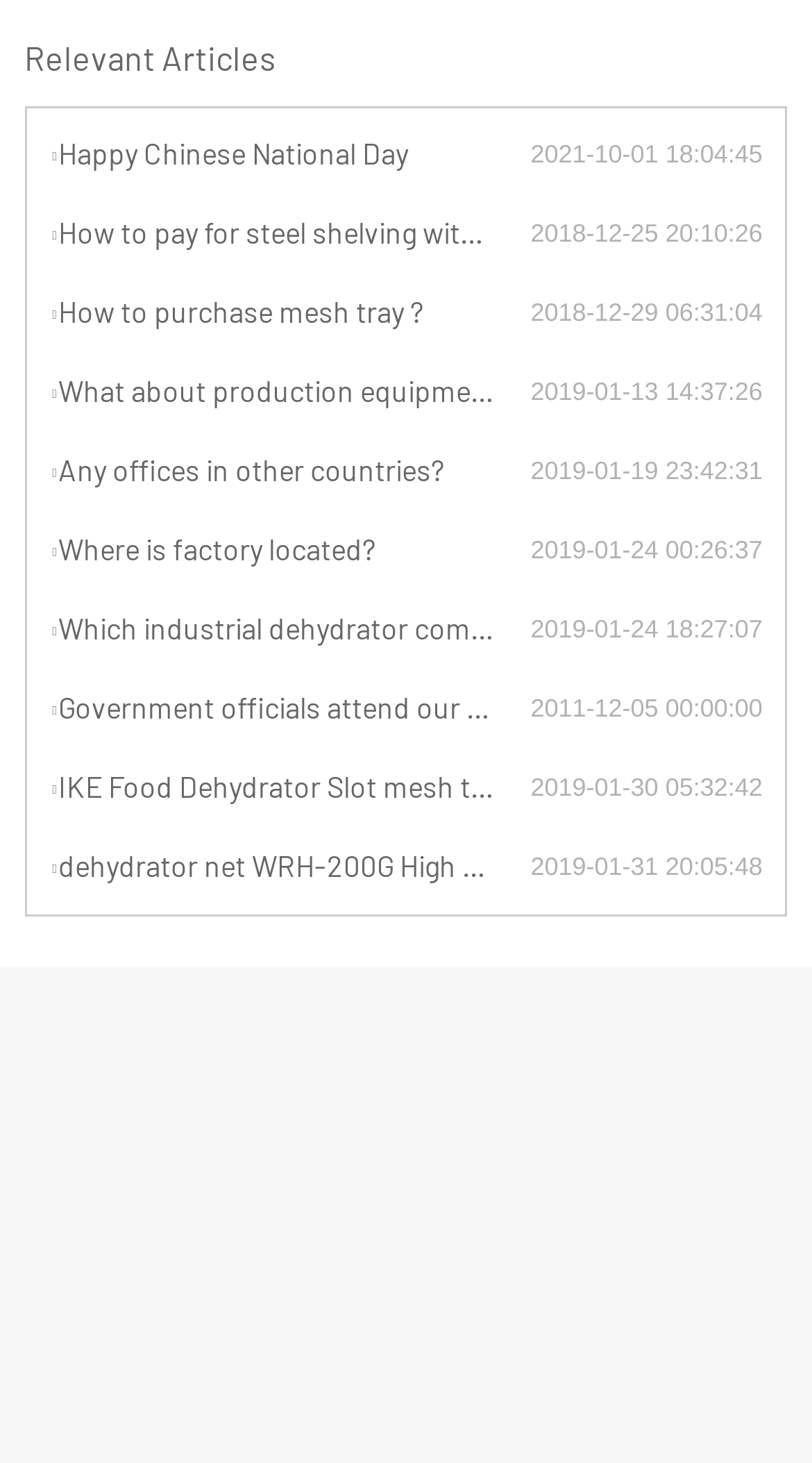Find and specify the bounding box coordinates that correspond to the clickable region for the instruction: "Click on 'Happy Chinese National Day' article".

[0.061, 0.09, 0.653, 0.123]